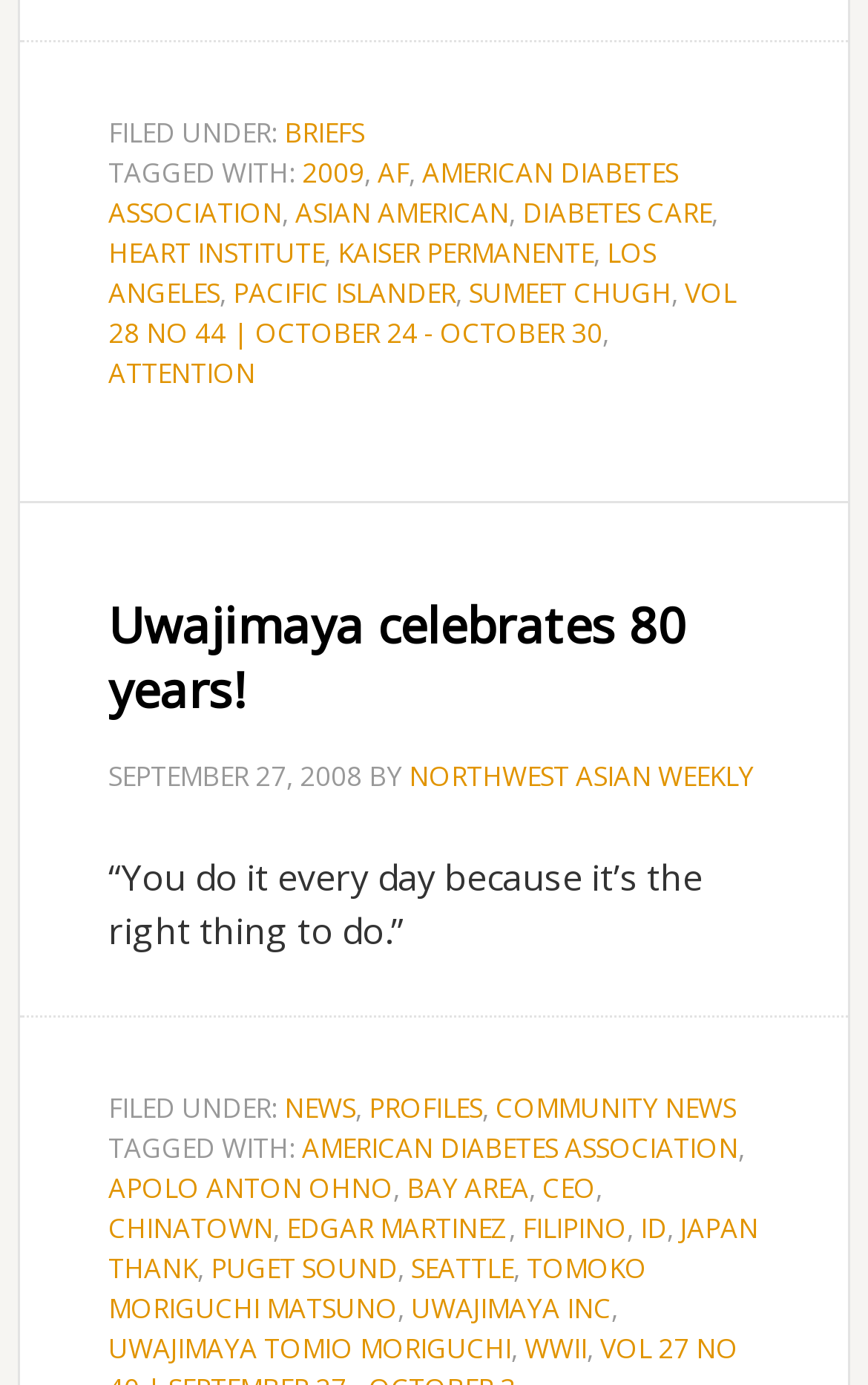What is the date of the article?
Please use the image to provide a one-word or short phrase answer.

SEPTEMBER 27, 2008